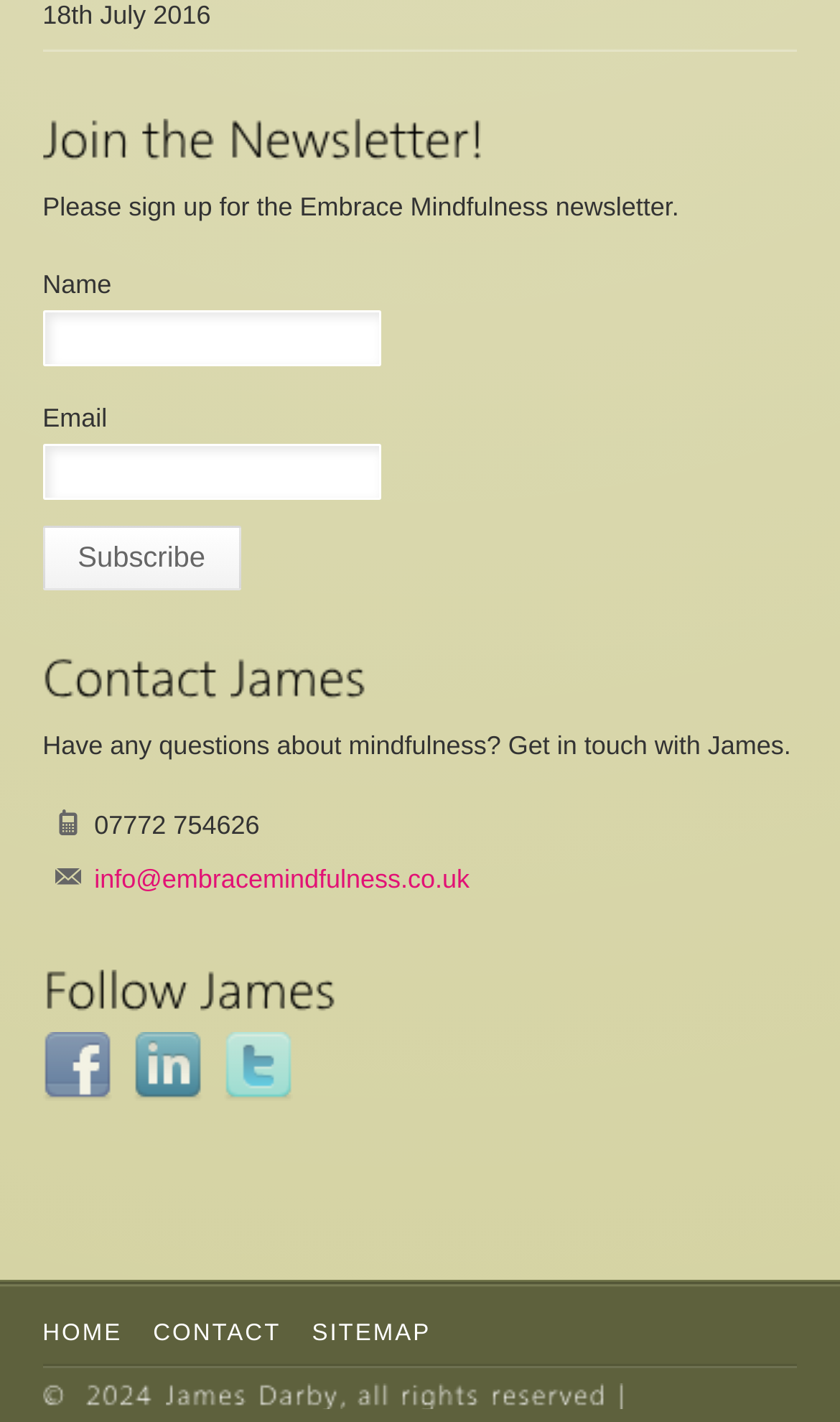Please identify the bounding box coordinates of the region to click in order to complete the given instruction: "Follow James on Facebook". The coordinates should be four float numbers between 0 and 1, i.e., [left, top, right, bottom].

[0.051, 0.766, 0.158, 0.787]